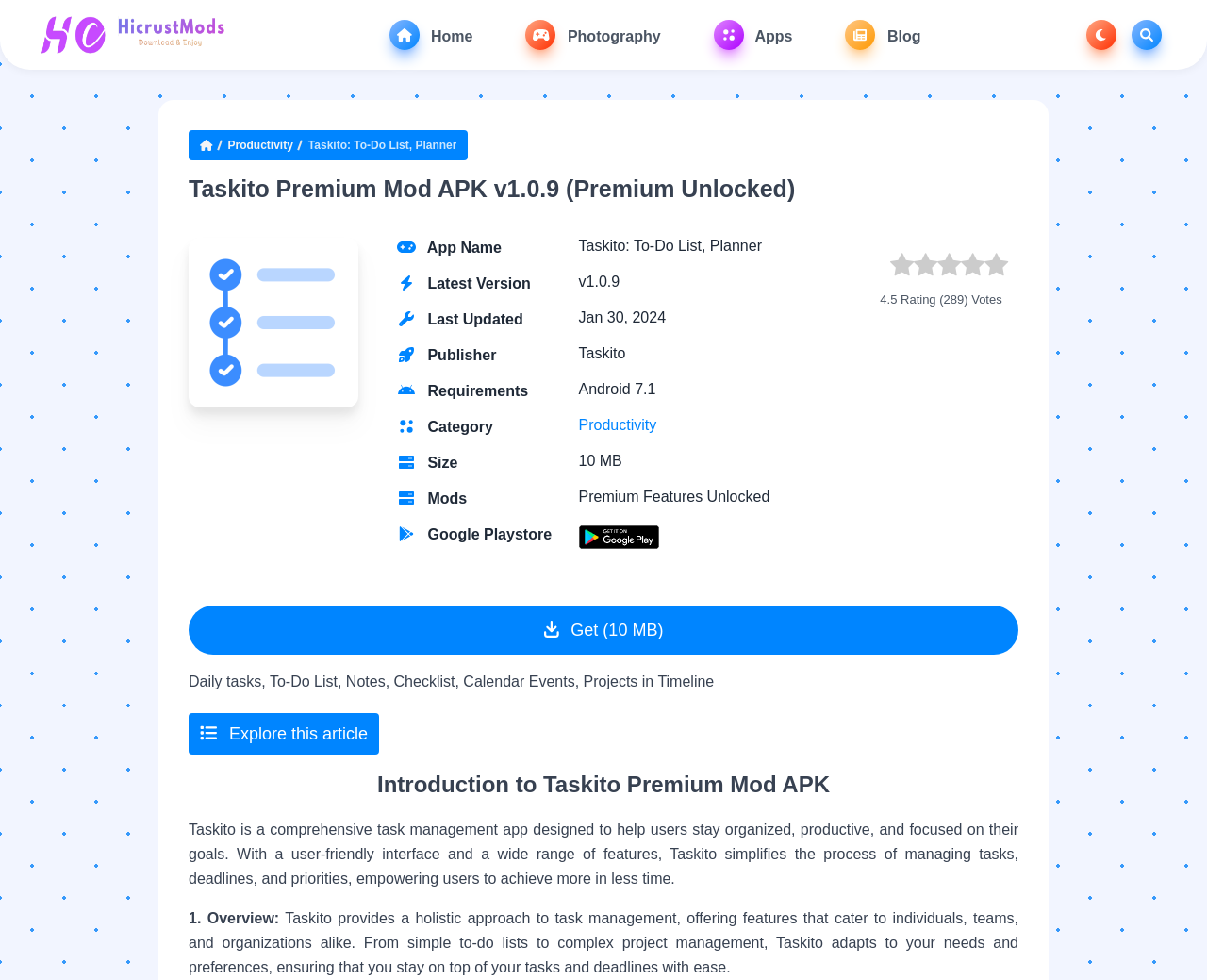Please respond to the question with a concise word or phrase:
What is the purpose of the app?

Task management